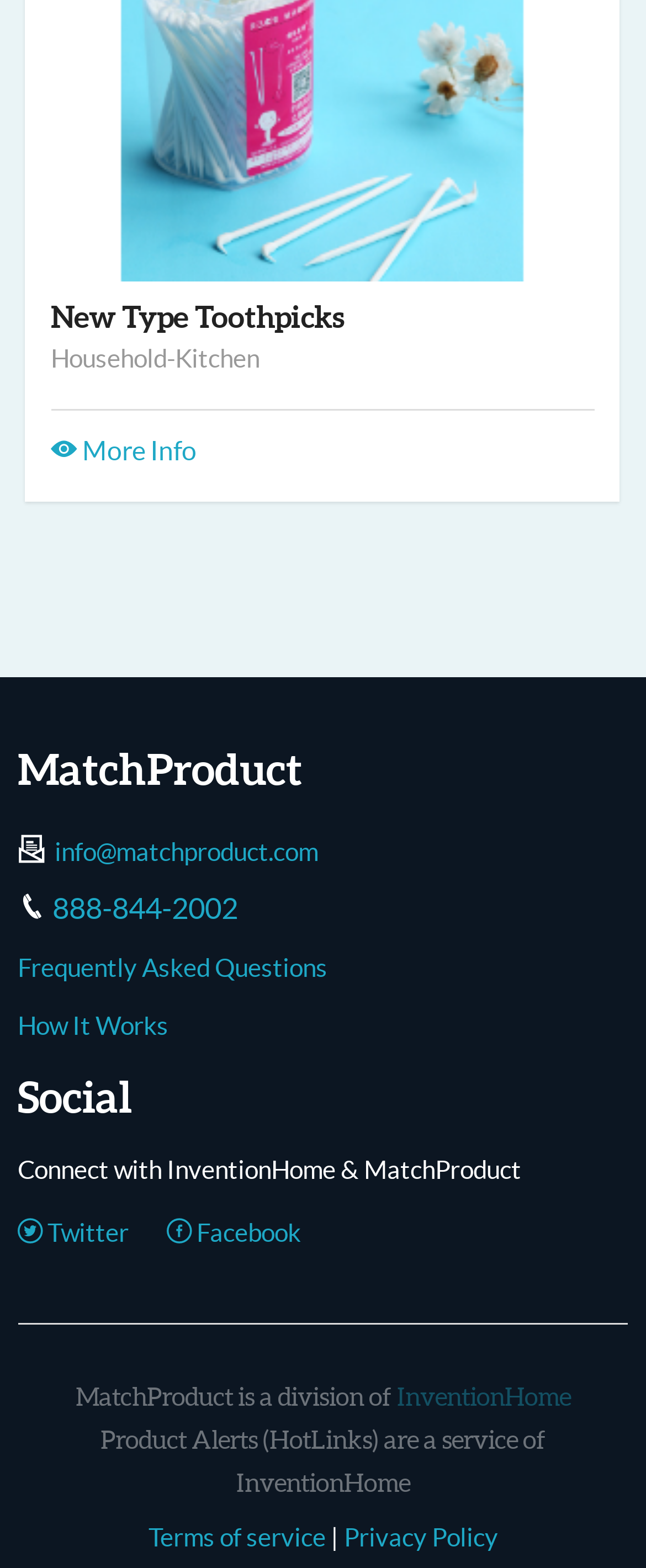Indicate the bounding box coordinates of the element that must be clicked to execute the instruction: "Get more information". The coordinates should be given as four float numbers between 0 and 1, i.e., [left, top, right, bottom].

[0.078, 0.278, 0.304, 0.297]